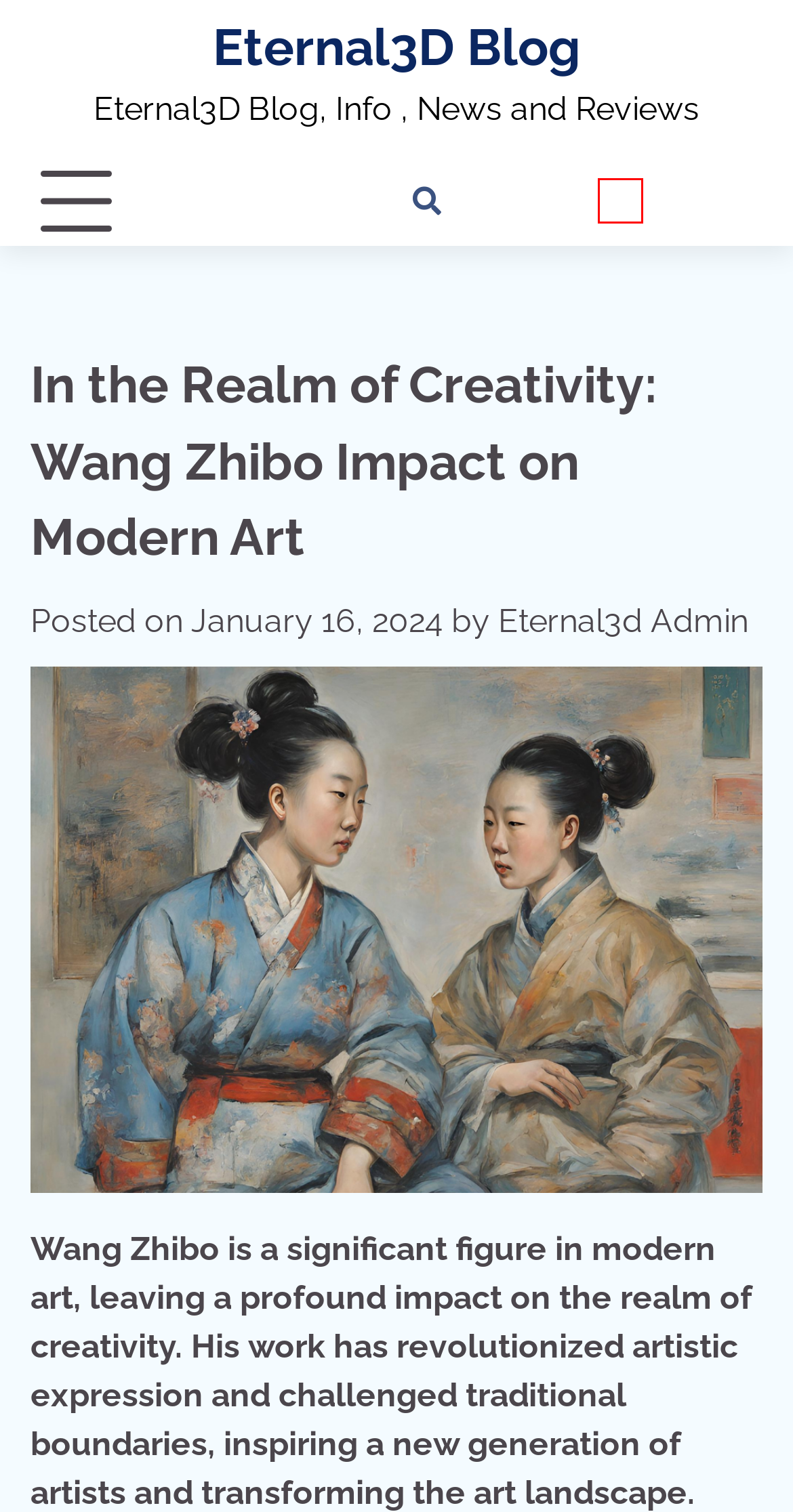You are provided a screenshot of a webpage featuring a red bounding box around a UI element. Choose the webpage description that most accurately represents the new webpage after clicking the element within the red bounding box. Here are the candidates:
A. Eternal 3D | Celebration of Life
B. Uncategorized Archives - Eternal3D Blog
C. Eternal3D Blog - Eternal3D Blog, Info , News and Reviews
D. Health – Elite Hydration IV
E. Eternal3D Memorials - Eternal3D Blog
F. Online 3d Virtual Exhibition Platform App -Eternal 3d
G. Eternal3d Admin, Author at Eternal3D Blog
H. The Evolution of Modern Art in Scarborough: From Tradition to Innovation - Eternal3D Blog

A